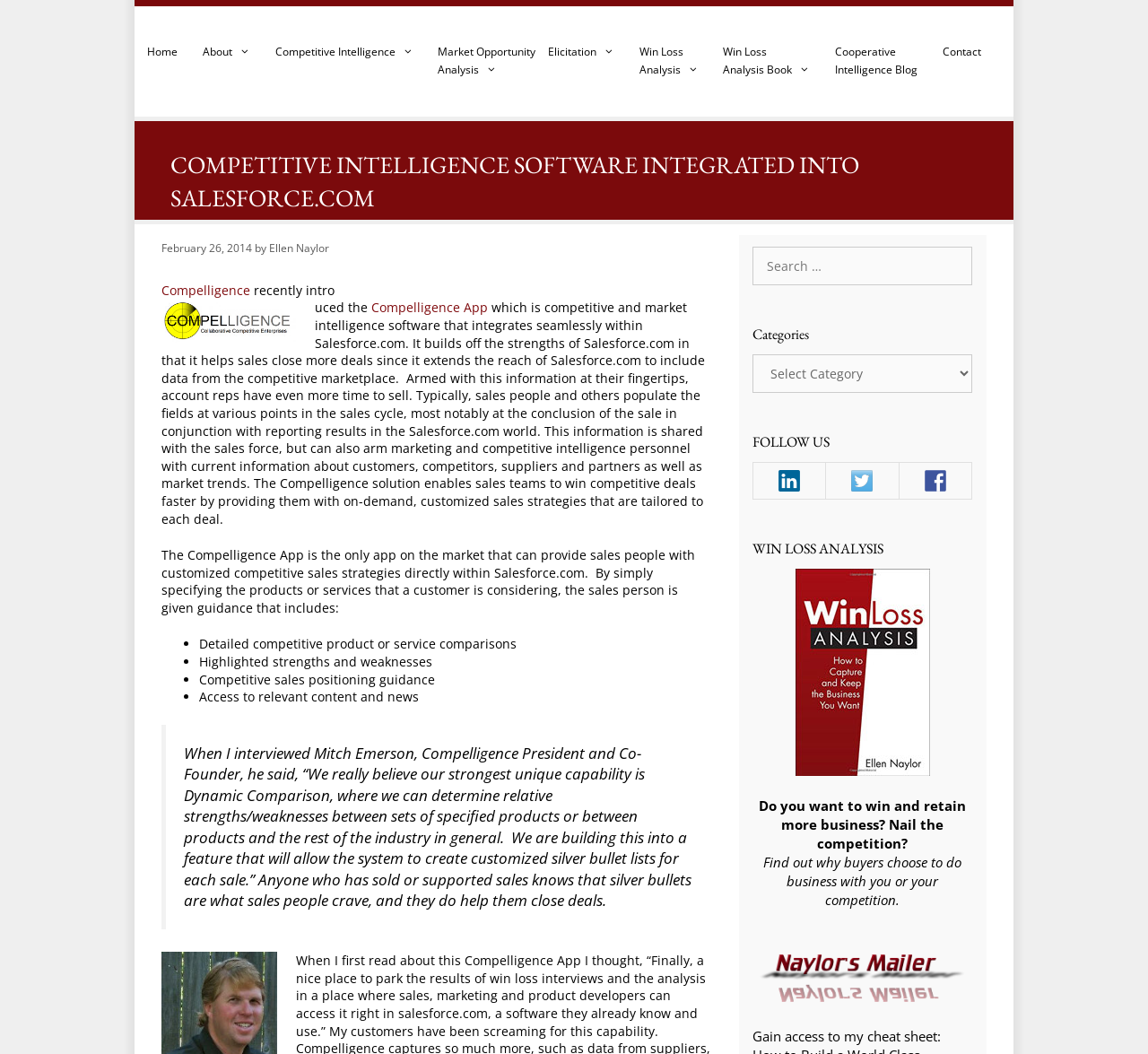Articulate a detailed summary of the webpage's content and design.

This webpage is about Competitive Intelligence Software Integrated into Salesforce.com. At the top, there is a banner with the site's name and a primary navigation menu with 9 links, including "Home", "About", "Competitive Intelligence", and "Contact". 

Below the navigation menu, there is a heading with the same title as the webpage, "Competitive Intelligence Software Integrated into Salesforce.com". 

The main content area is divided into several sections. The first section has a header "Content" and contains a time stamp "February 26, 2014", followed by a text "by Ellen Naylor" and a link to "Compelligence". There is also an image of "compelligence" and a text describing the Compelligence App, which is a competitive and market intelligence software that integrates seamlessly within Salesforce.com.

The next section lists the features of the Compelligence App, including detailed competitive product or service comparisons, highlighted strengths and weaknesses, competitive sales positioning guidance, and access to relevant content and news. 

There is a blockquote with a quote from Mitch Emerson, Compelligence President and Co-Founder, discussing the Dynamic Comparison feature of the Compelligence App.

On the right side of the page, there are three complementary sections. The first section has a search box with a label "Search for:". The second section has a heading "Categories" with a combobox. The third section has a heading "FOLLOW US" with a table containing links to social media platforms.

The last section has a heading "WIN LOSS ANALYSIS" with a link and two paragraphs of text describing the benefits of win loss analysis.